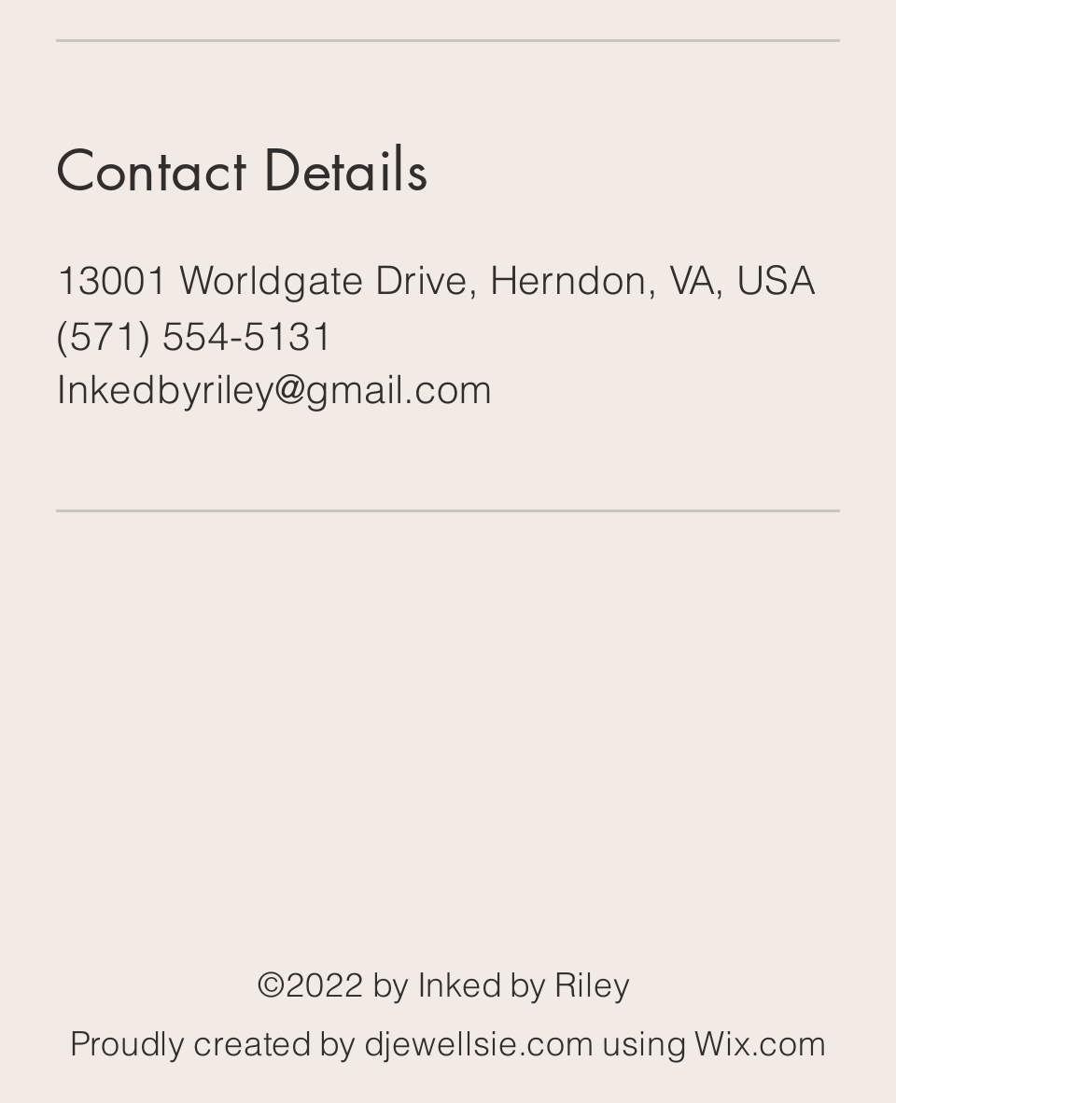Who created the website?
Please use the image to provide a one-word or short phrase answer.

djevellsie.com using Wix.com